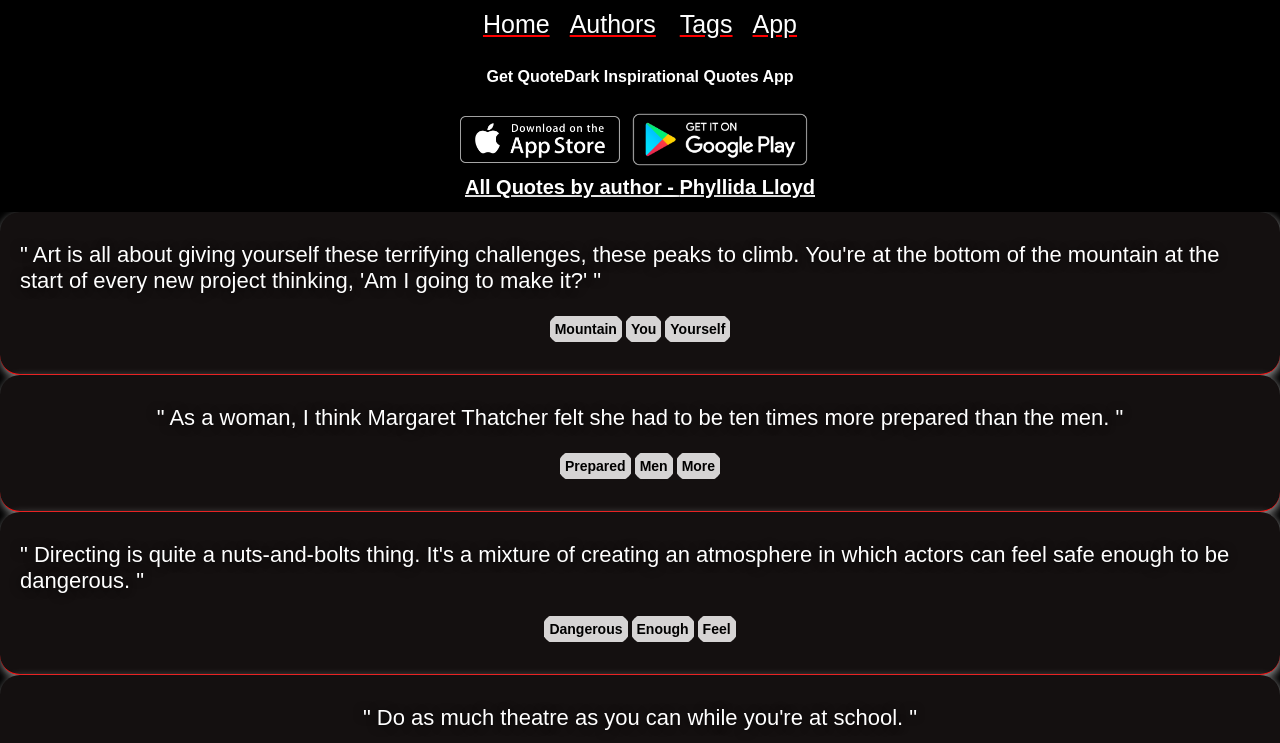Find the bounding box coordinates of the clickable element required to execute the following instruction: "View quotes by Phyllida Lloyd". Provide the coordinates as four float numbers between 0 and 1, i.e., [left, top, right, bottom].

[0.363, 0.237, 0.637, 0.267]